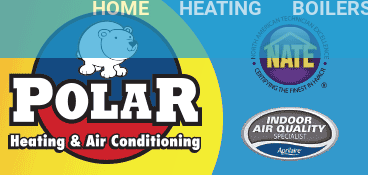What is the color of the background at the top?
Kindly give a detailed and elaborate answer to the question.

The caption describes the background as transitioning from a deep blue at the top to a vivid yellow at the bottom, which indicates that the top portion of the background is deep blue in color.